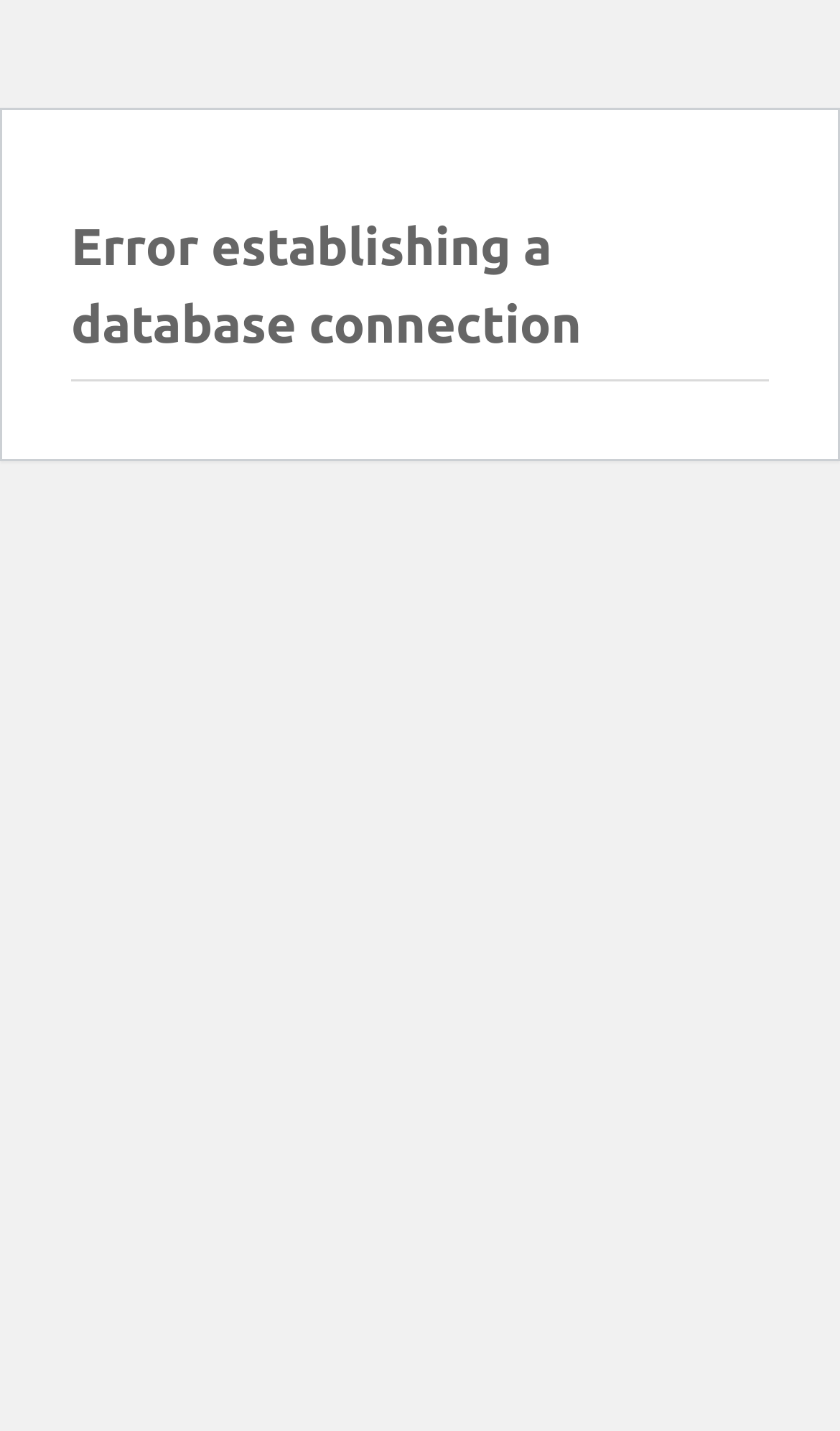Extract the top-level heading from the webpage and provide its text.

Error establishing a database connection